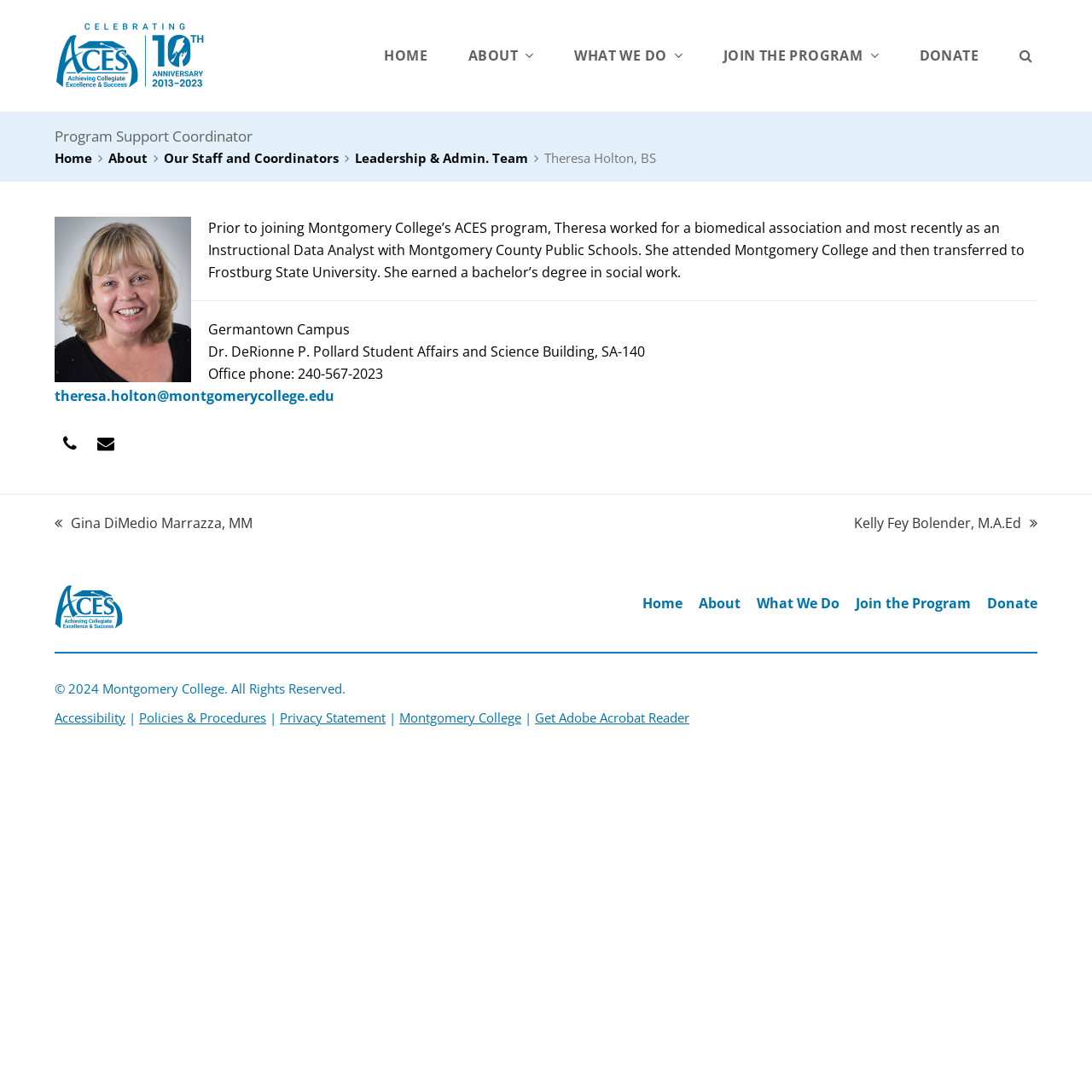What is the phone number of Theresa Holton's office?
Using the image, elaborate on the answer with as much detail as possible.

I found this information by looking at the StaticText element with the text 'Office phone: 240-567-2023' which is located inside the article element. This text suggests that this is the phone number of Theresa Holton's office.